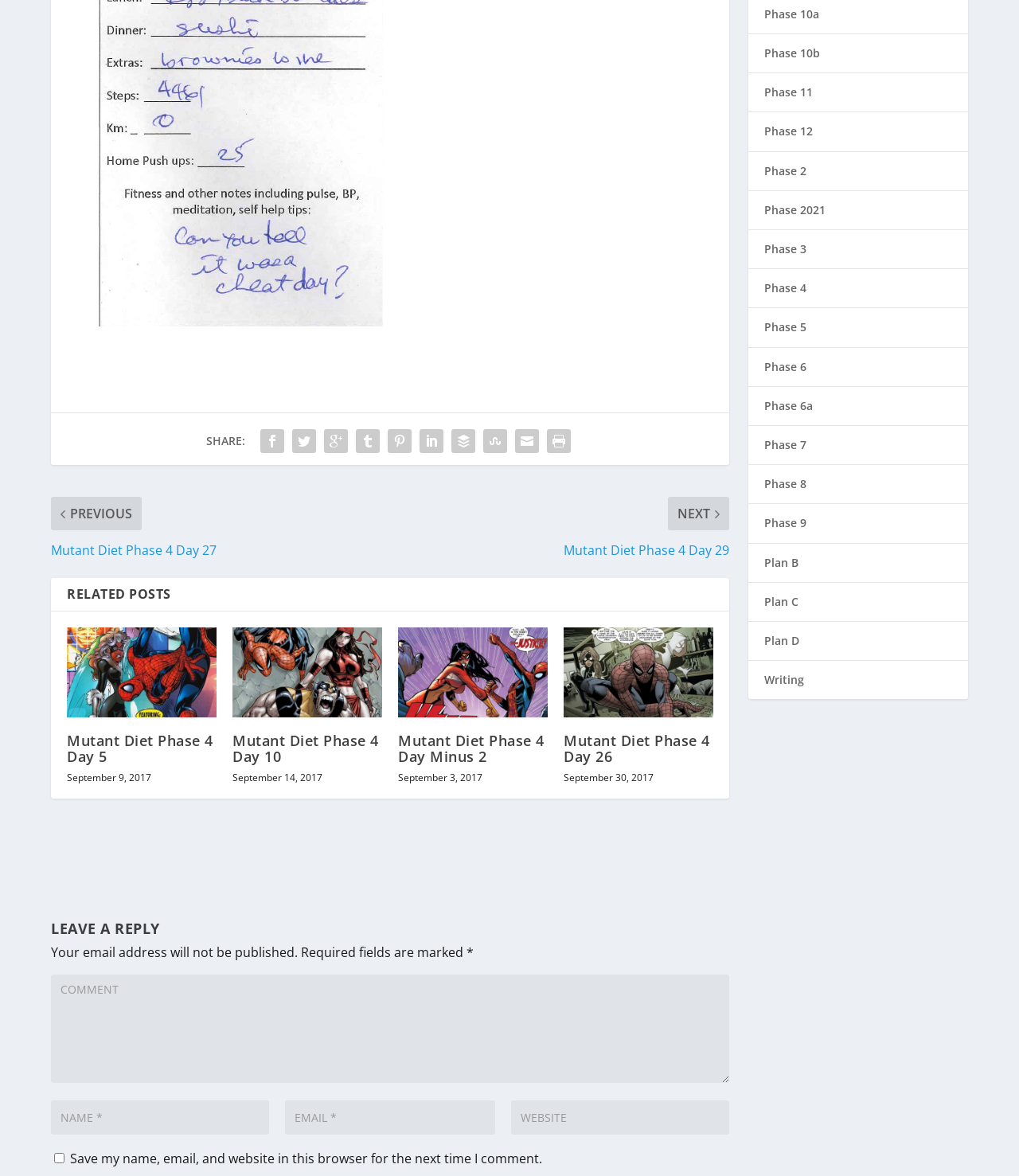Please identify the bounding box coordinates of where to click in order to follow the instruction: "Click the SHARE link".

[0.202, 0.359, 0.24, 0.372]